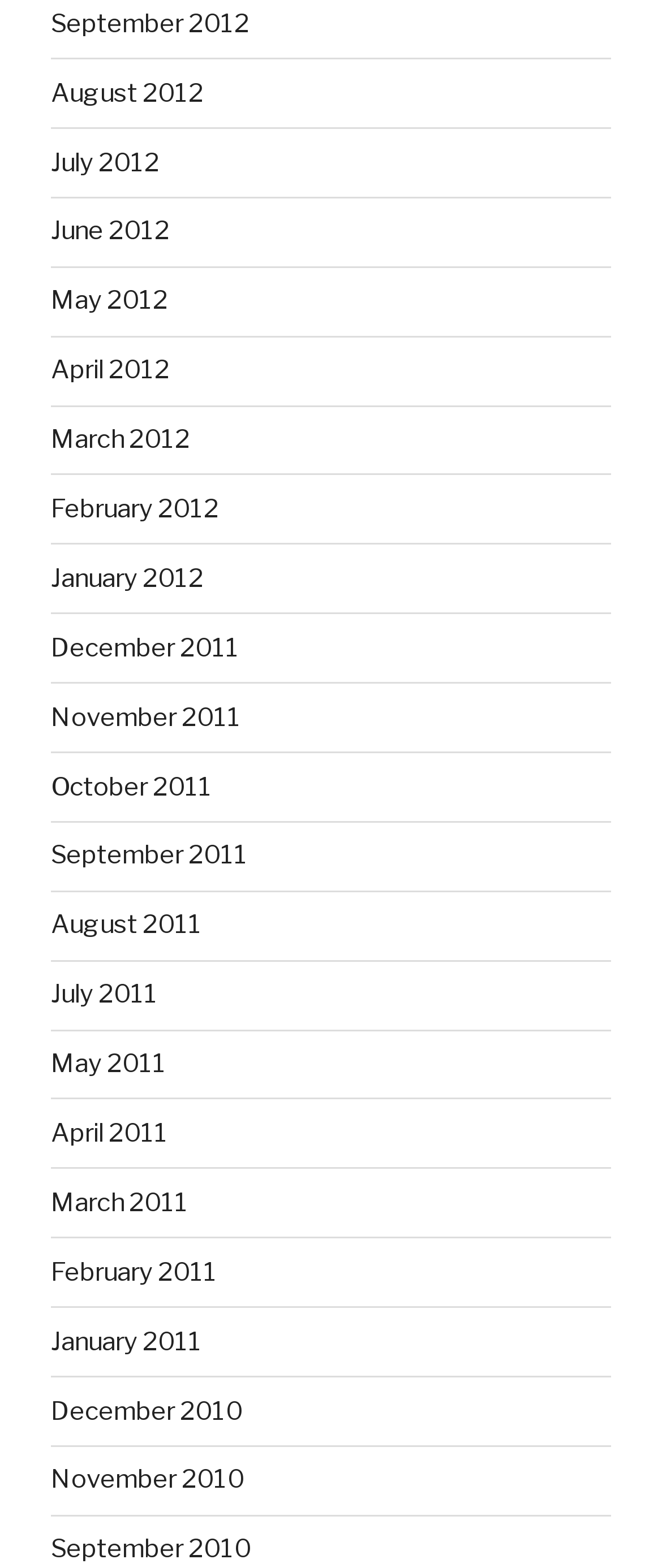What is the latest month listed?
Use the image to give a comprehensive and detailed response to the question.

I looked at the list of link elements and found the one with the latest date, which is September 2012.